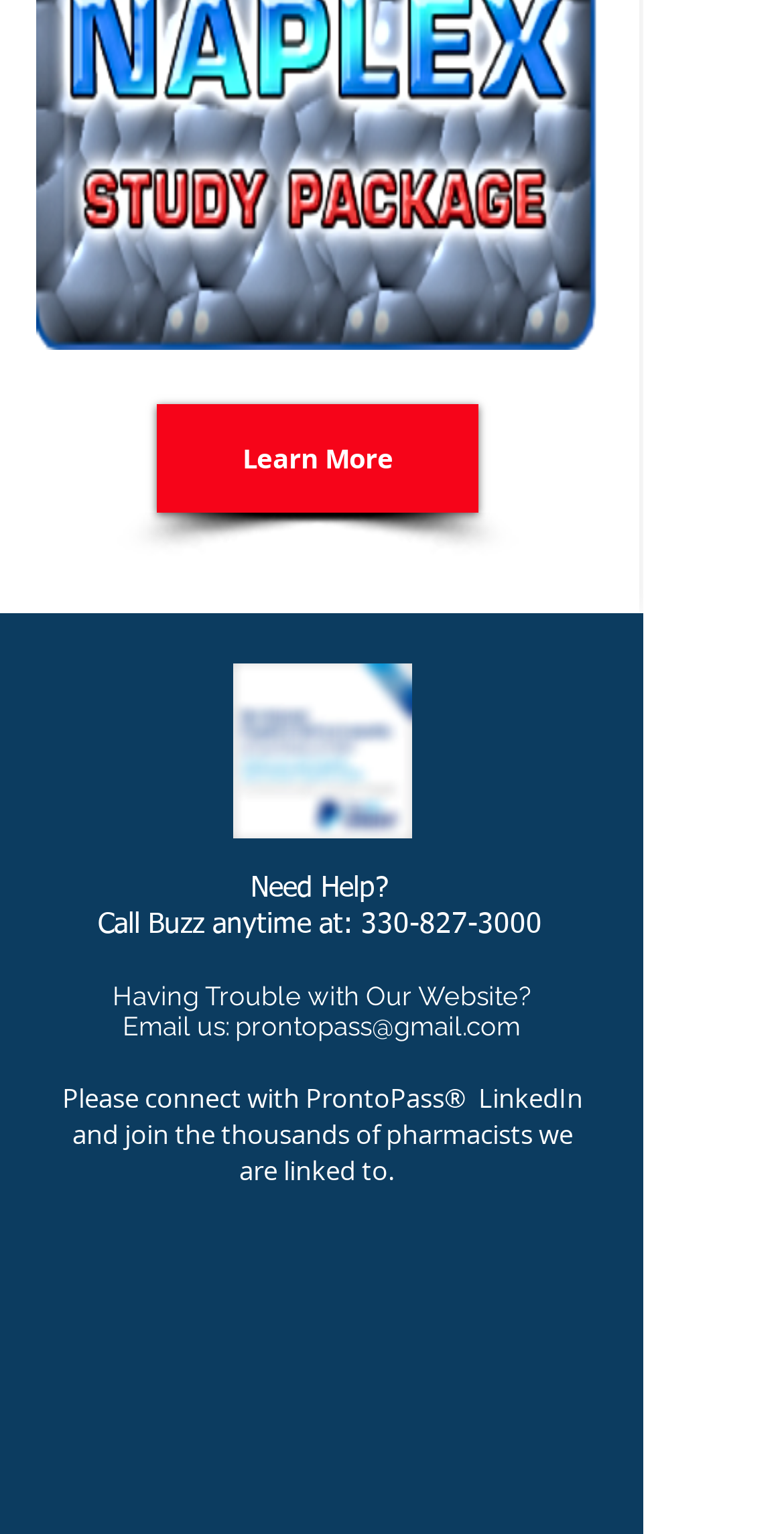What is the phone number to call for help?
Please provide a comprehensive and detailed answer to the question.

The phone number can be found in the heading 'Need Help? Call Buzz anytime at:' which is located at the top of the webpage, and it is also a clickable link.